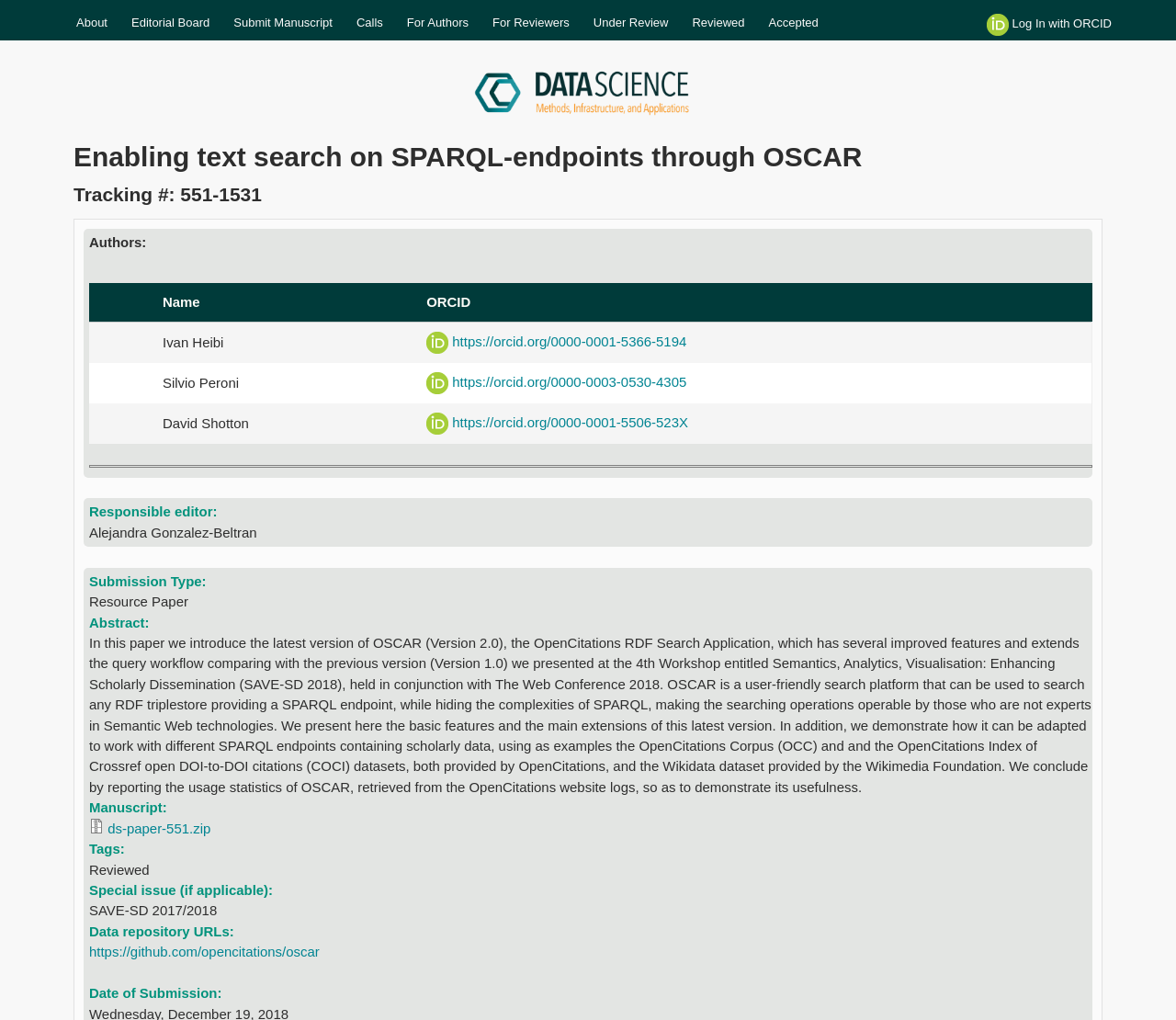Find the bounding box coordinates of the area that needs to be clicked in order to achieve the following instruction: "Click on the 'About' link". The coordinates should be specified as four float numbers between 0 and 1, i.e., [left, top, right, bottom].

[0.055, 0.005, 0.102, 0.04]